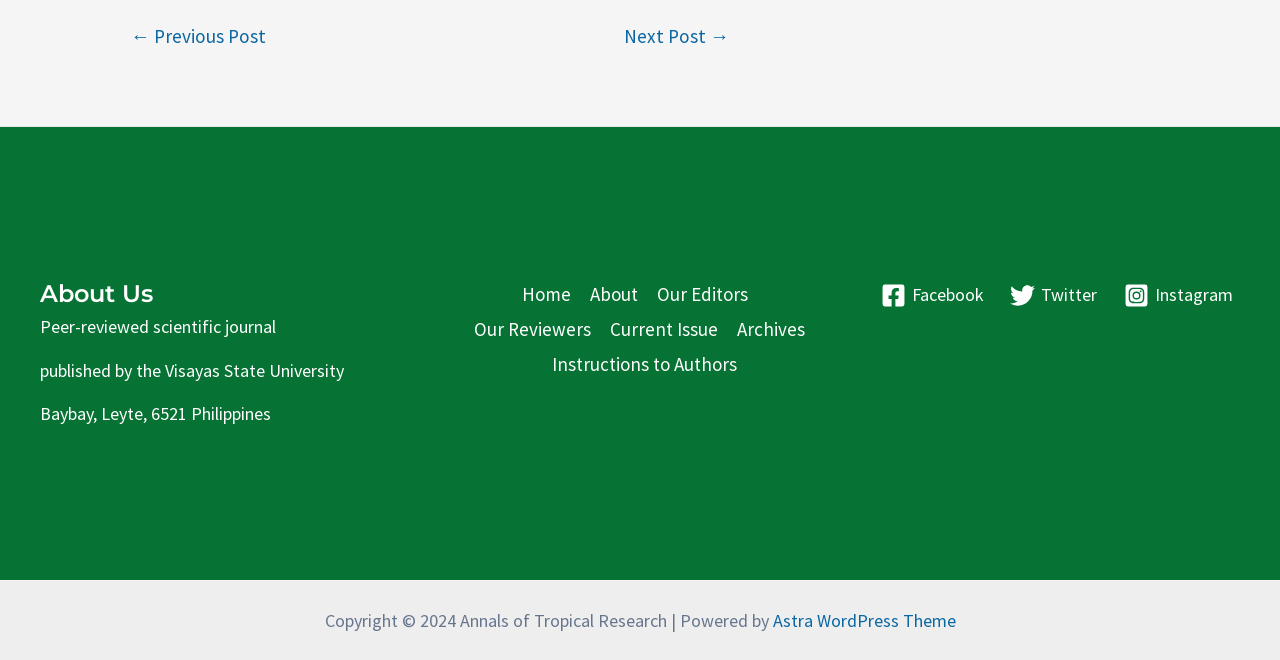Please find the bounding box for the UI component described as follows: "Current Issue".

[0.47, 0.472, 0.569, 0.526]